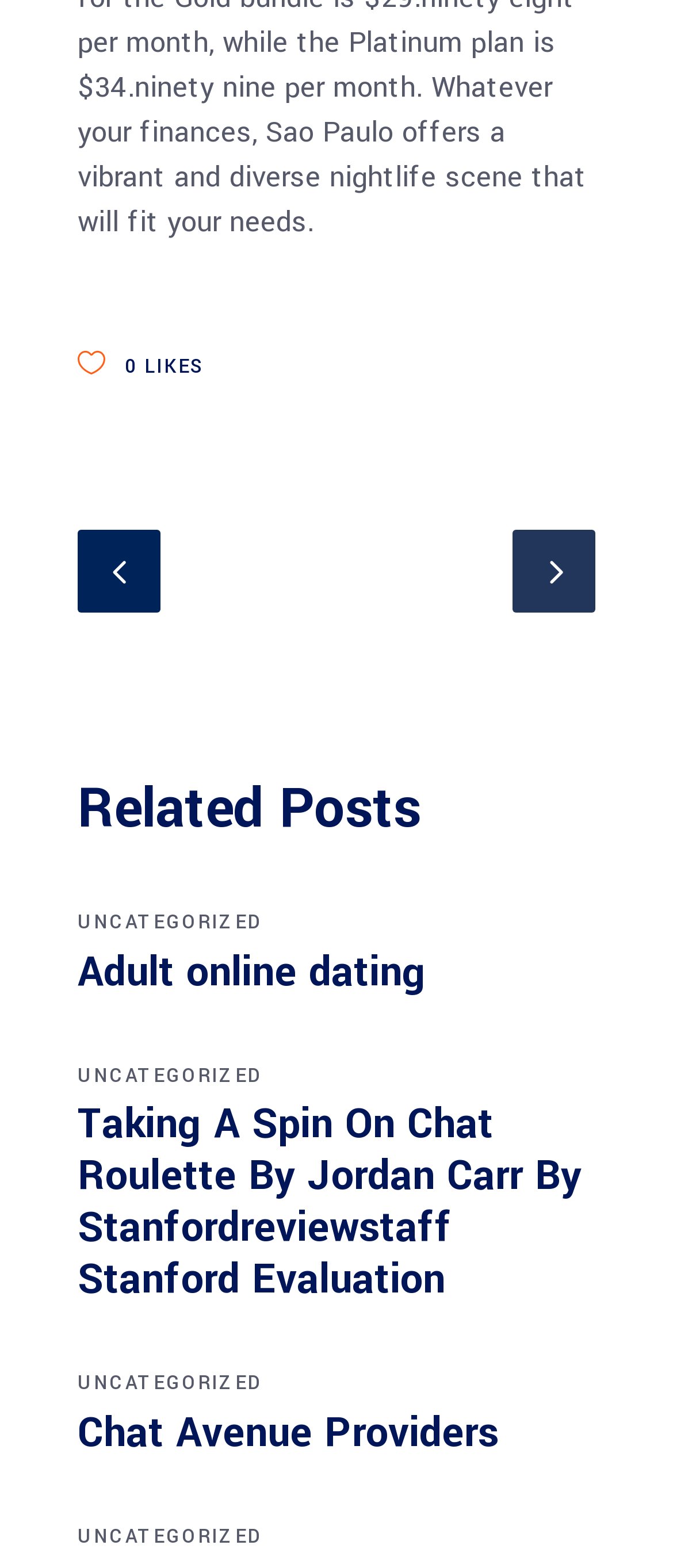What is the category of the first related post?
Give a single word or phrase as your answer by examining the image.

UNCATEGORIZED